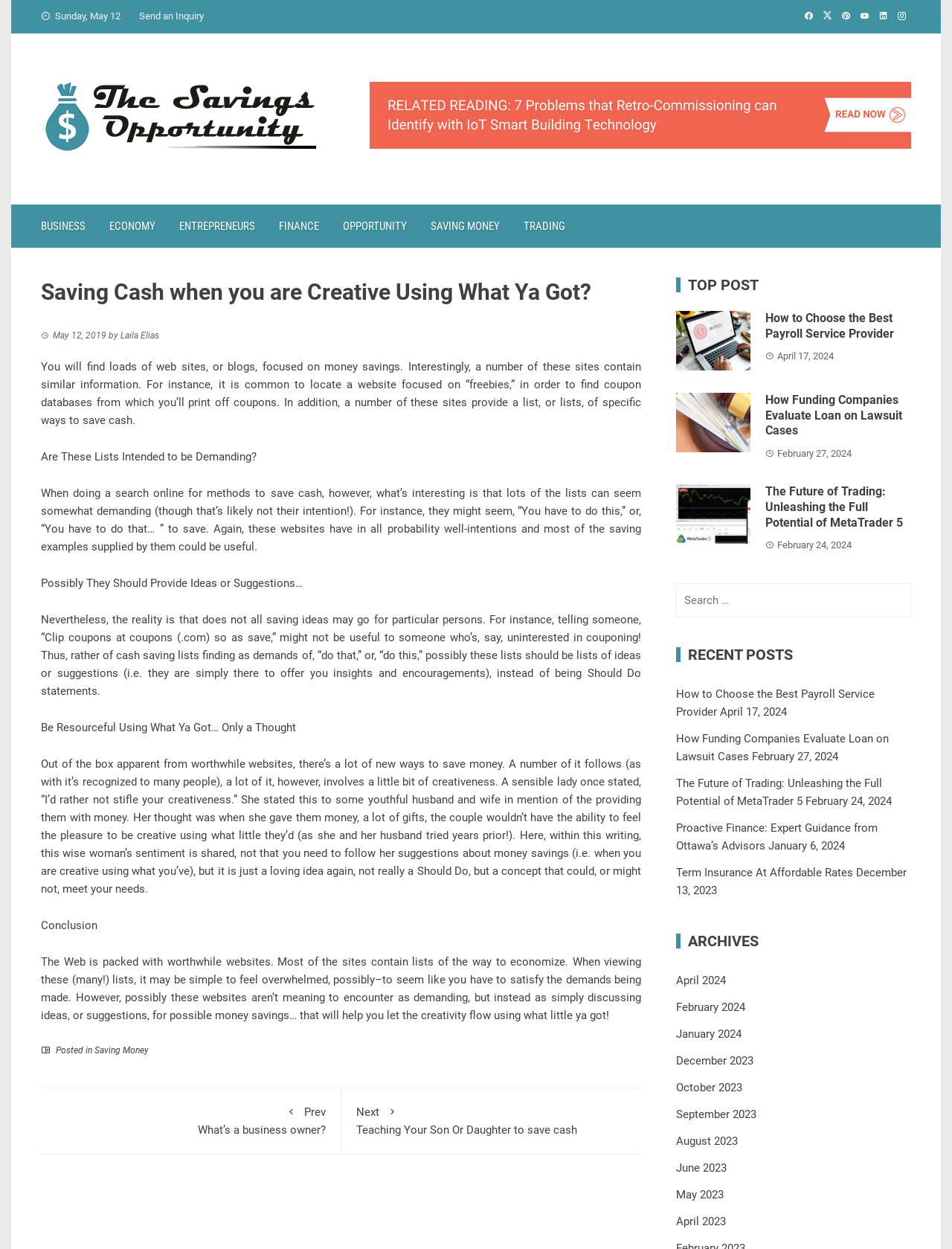What is the author of the article?
Provide a fully detailed and comprehensive answer to the question.

I found the author of the article by looking at the article section, where it says 'by Laila Elias'.